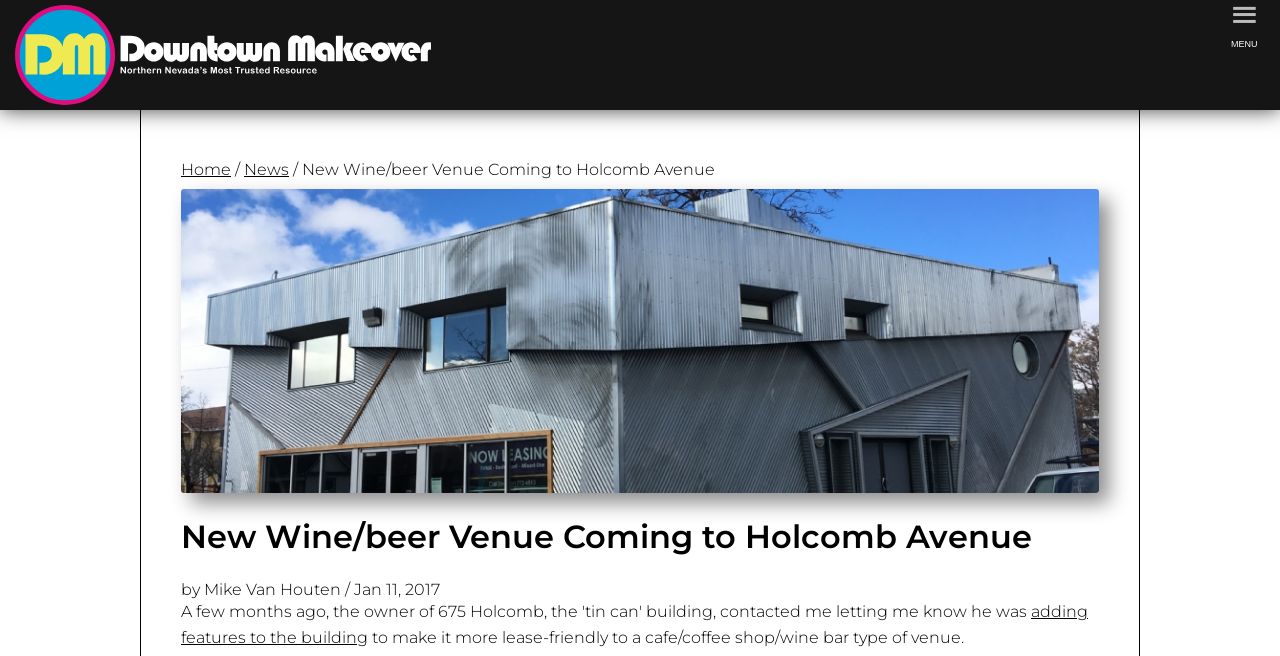Using the information in the image, could you please answer the following question in detail:
What type of business is the building being made lease-friendly for?

I found the type of business by looking at the text element that says 'to make it more lease-friendly to a cafe/coffee shop/wine bar type of venue' which is located below the link element that says 'adding features to the building'.